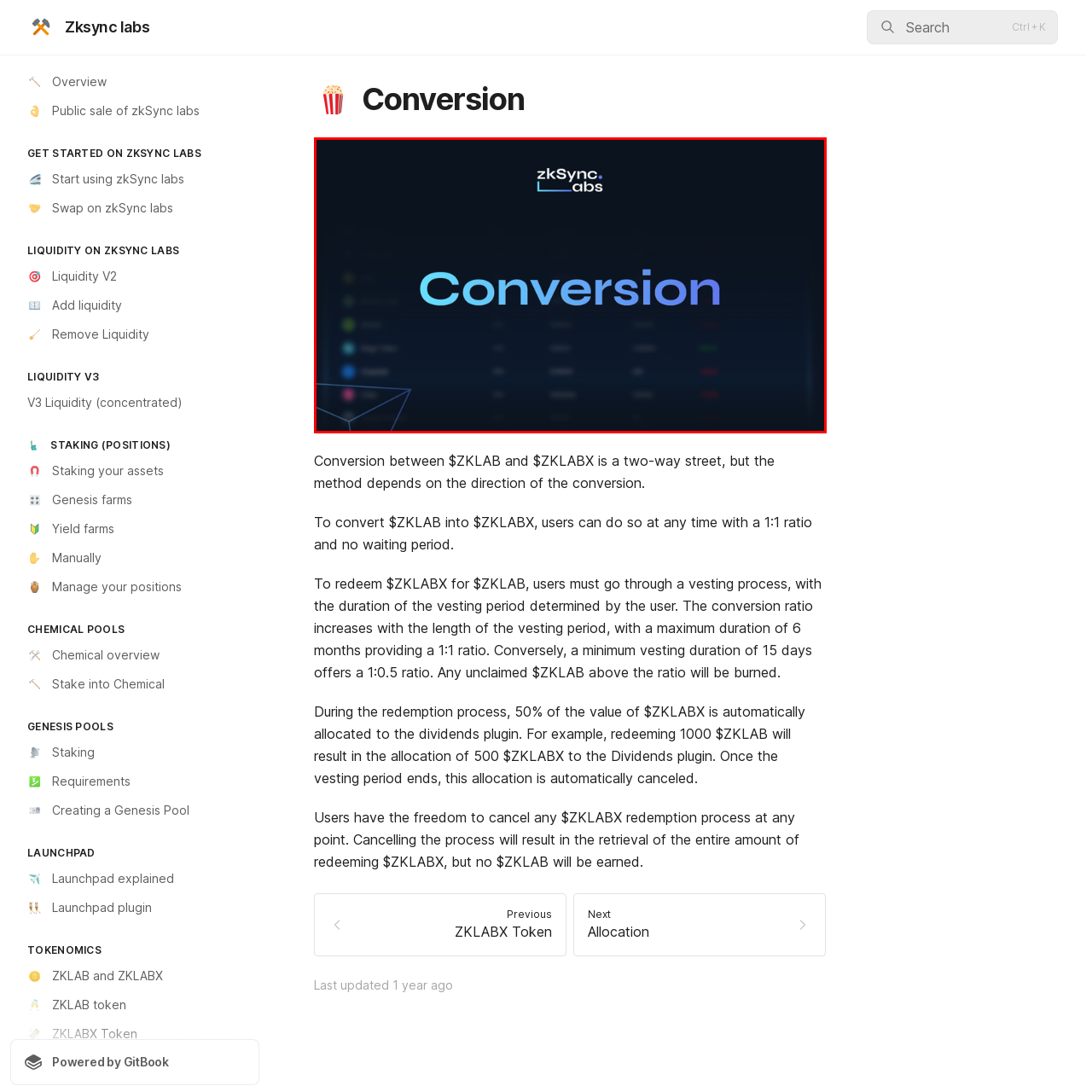Generate a comprehensive caption for the picture highlighted by the red outline.

The image features a visually striking graphic related to zkSync Labs, prominently displaying the word "Conversion" in an elegant gradient font that transitions from a soft blue to a lighter shade. Above the word, the zkSync Labs logo is accurately positioned, indicating the brand's identity. The background is dark, enhancing the vibrancy of the text and creating a modern, tech-savvy aesthetic. This graphic is part of a section that likely discusses the conversion process between the $ZKLAB and $ZKLABX tokens, illustrating the interconnected and dynamic nature of these cryptocurrencies. The overall design encapsulates a sleek interface typical of digital finance platforms, suggesting a focus on user-friendly interactions and cutting-edge technology.